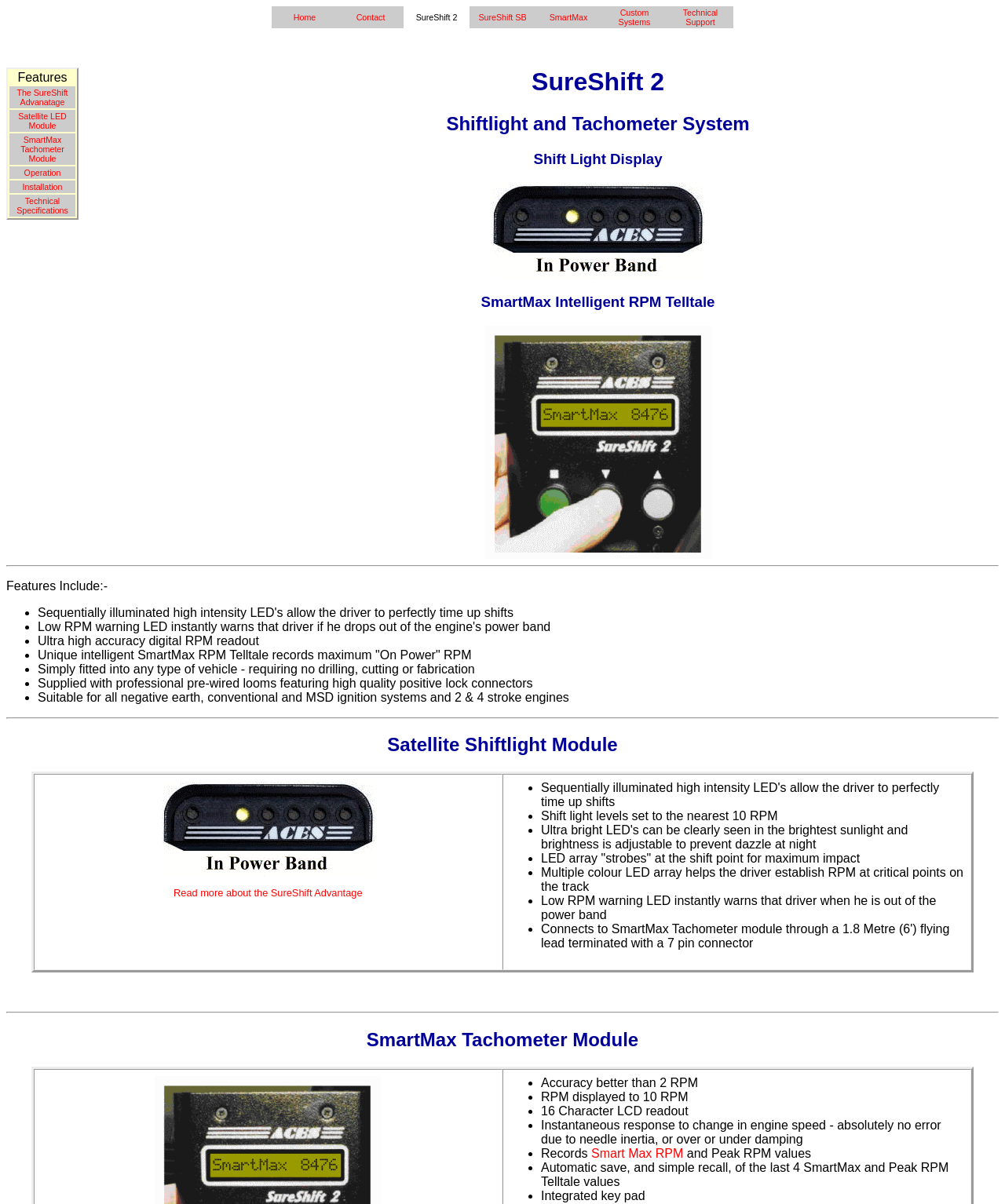Please identify the bounding box coordinates of the element on the webpage that should be clicked to follow this instruction: "Learn about Technical Support". The bounding box coordinates should be given as four float numbers between 0 and 1, formatted as [left, top, right, bottom].

[0.68, 0.007, 0.714, 0.022]